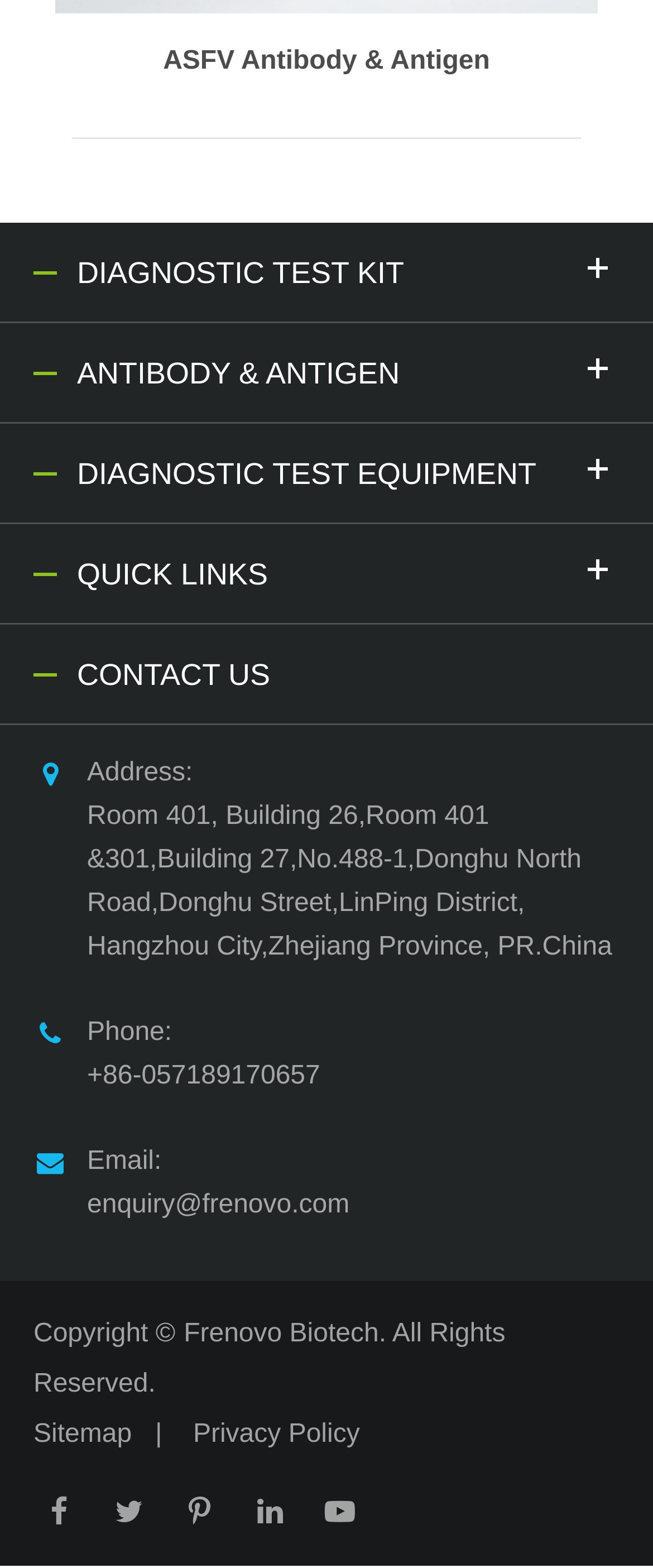Refer to the image and provide an in-depth answer to the question: 
How many social media links are at the bottom of the page?

I counted the number of link elements that are located at the bottom of the page, below the copyright information. There are five social media links, but they do not have any text or icons, so I couldn't determine which social media platforms they correspond to.